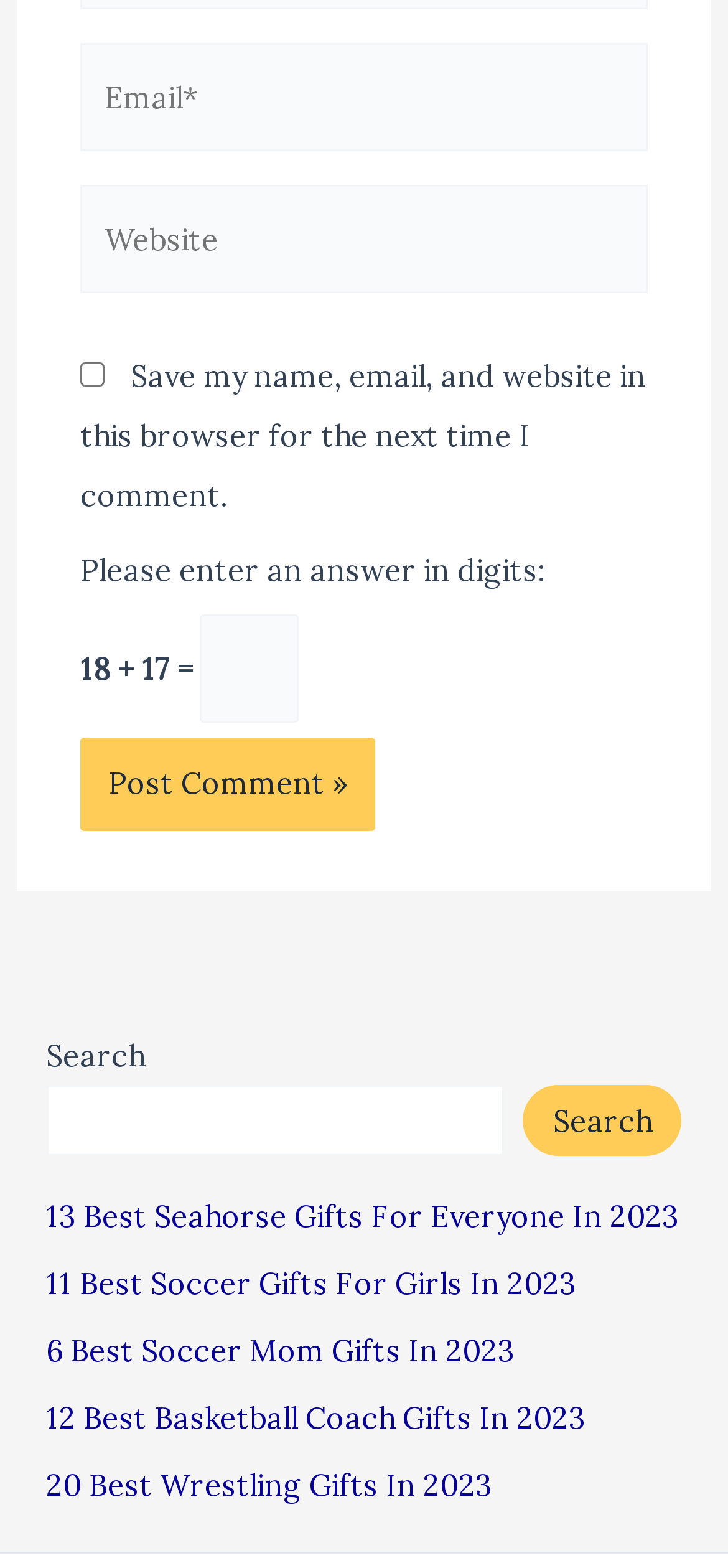What type of input is required for the math problem?
Analyze the image and deliver a detailed answer to the question.

The static text 'Please enter an answer in digits:' is displayed above the textbox, indicating that the user is expected to enter a numerical answer to the math problem '18 + 17 ='.